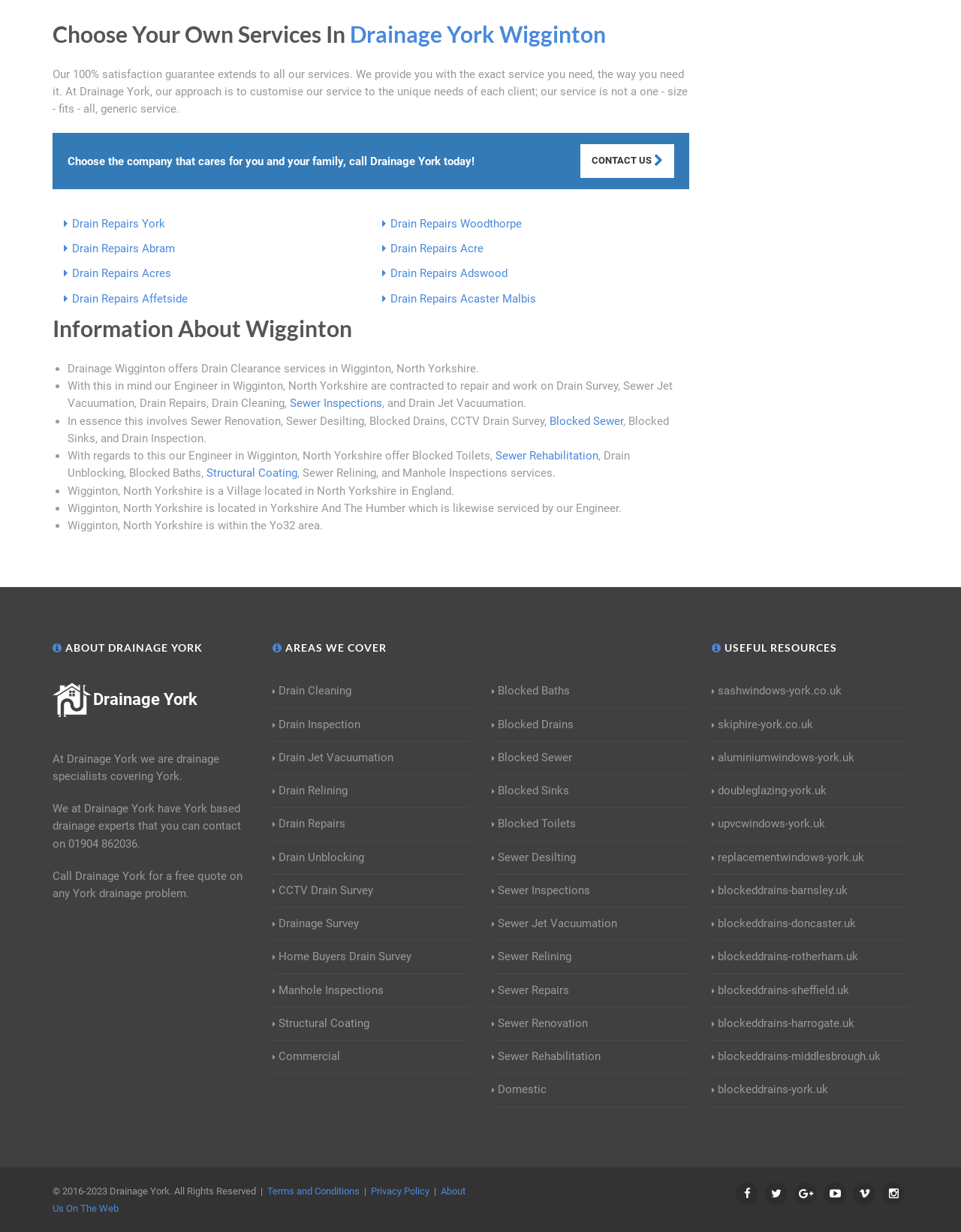Using the details in the image, give a detailed response to the question below:
What services do they offer in Wigginton?

The services offered in Wigginton can be found in the list markers and static texts under the heading 'Information About Wigginton'. They include Drain Clearance, Drain Survey, Sewer Jet Vacuumation, Drain Repairs, Drain Cleaning, and Drain Jet Vacuumation.